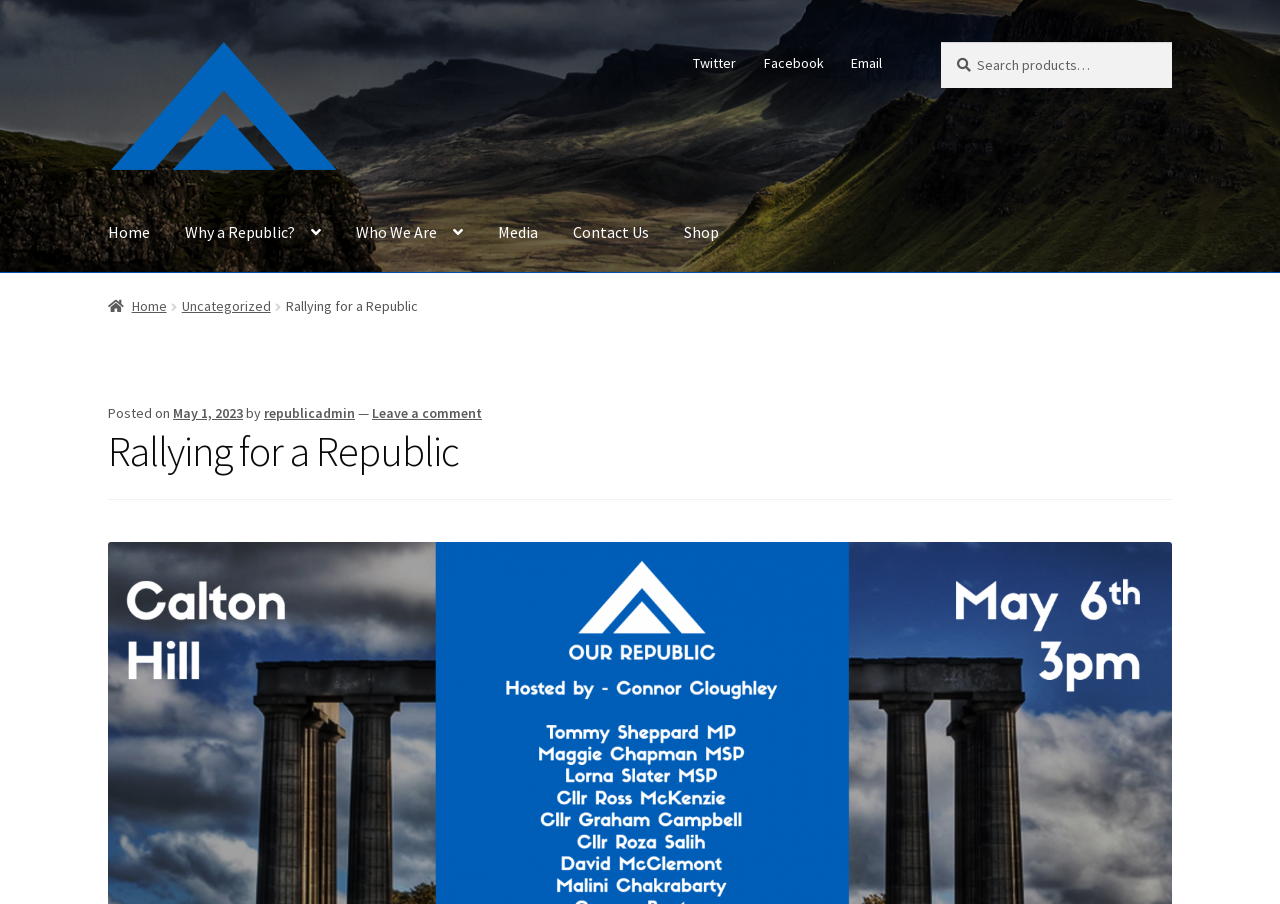Identify the bounding box coordinates for the element you need to click to achieve the following task: "Go to Home page". The coordinates must be four float values ranging from 0 to 1, formatted as [left, top, right, bottom].

[0.072, 0.215, 0.13, 0.301]